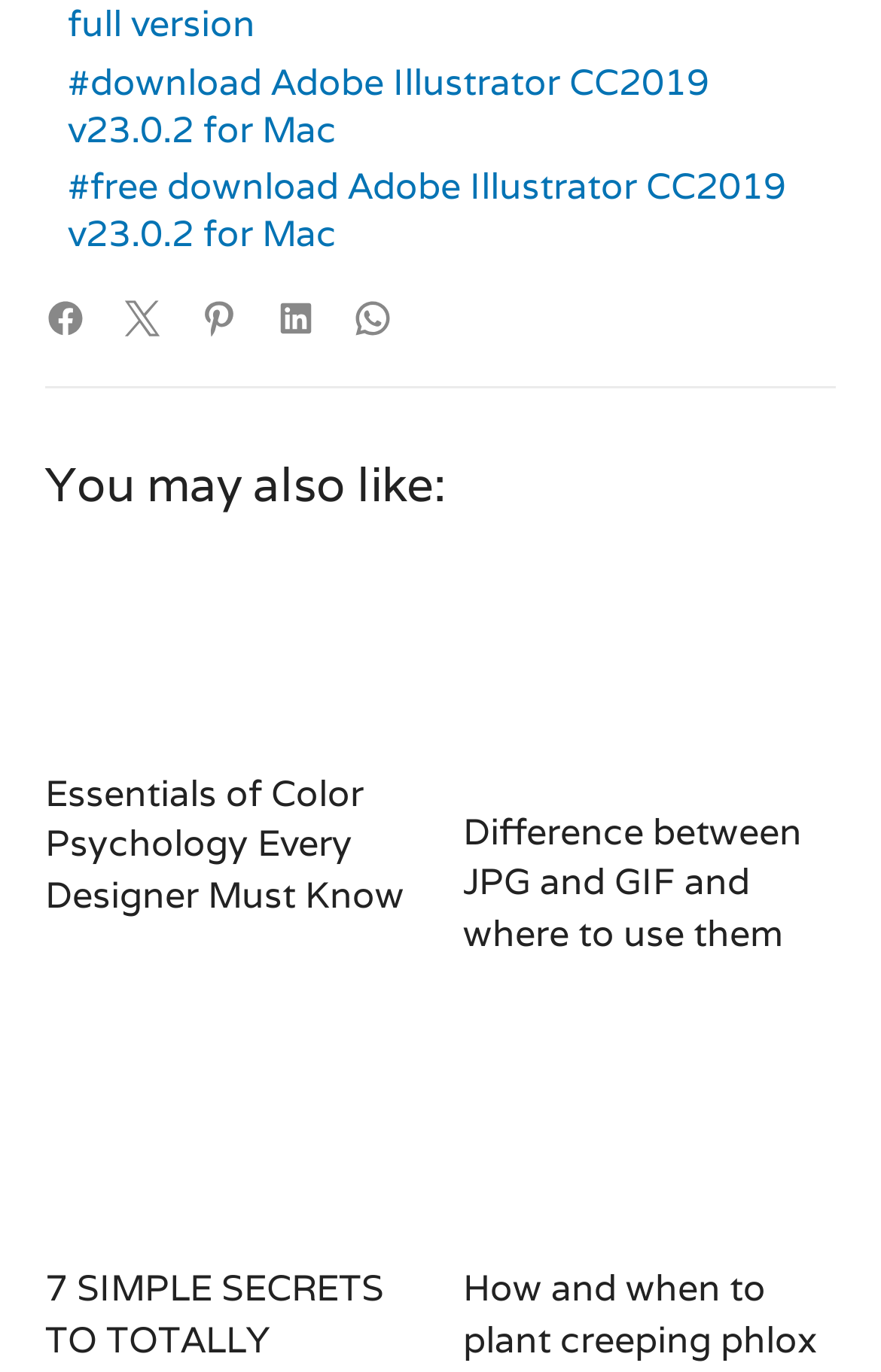What is the software being downloaded?
Please respond to the question thoroughly and include all relevant details.

The webpage has two links at the top with similar text, one saying 'download Adobe Illustrator CC2019 v23.0.2 for Mac' and the other saying 'free download Adobe Illustrator CC2019 v23.0.2 for Mac'. This suggests that the software being downloaded is Adobe Illustrator CC2019.